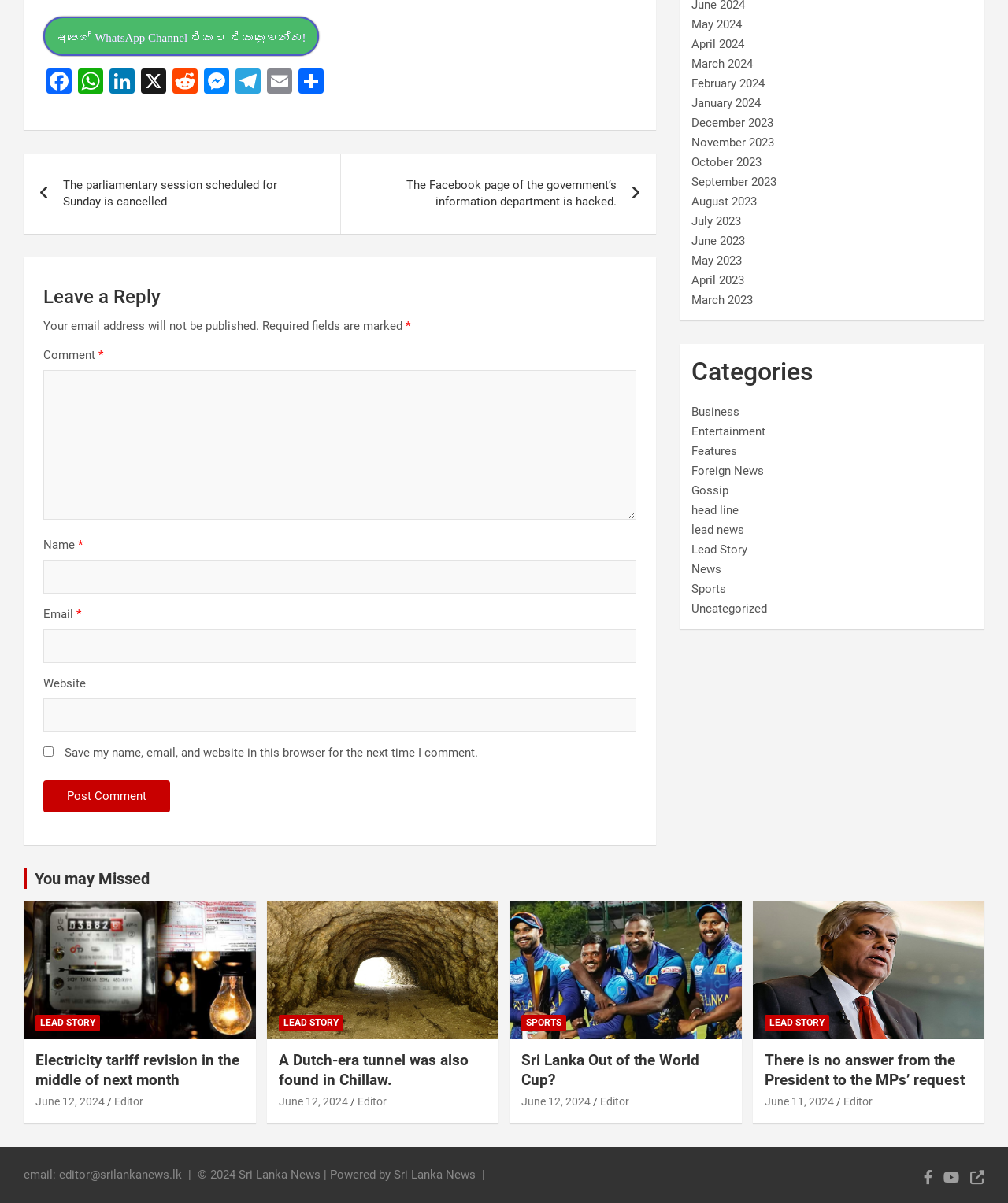What is the topic of the article with the heading 'There is no answer from the President to the MPs’ request'?
Please respond to the question with as much detail as possible.

The topic of the article with the heading 'There is no answer from the President to the MPs’ request' appears to be about the President's response or lack thereof to a request from Members of Parliament (MPs).